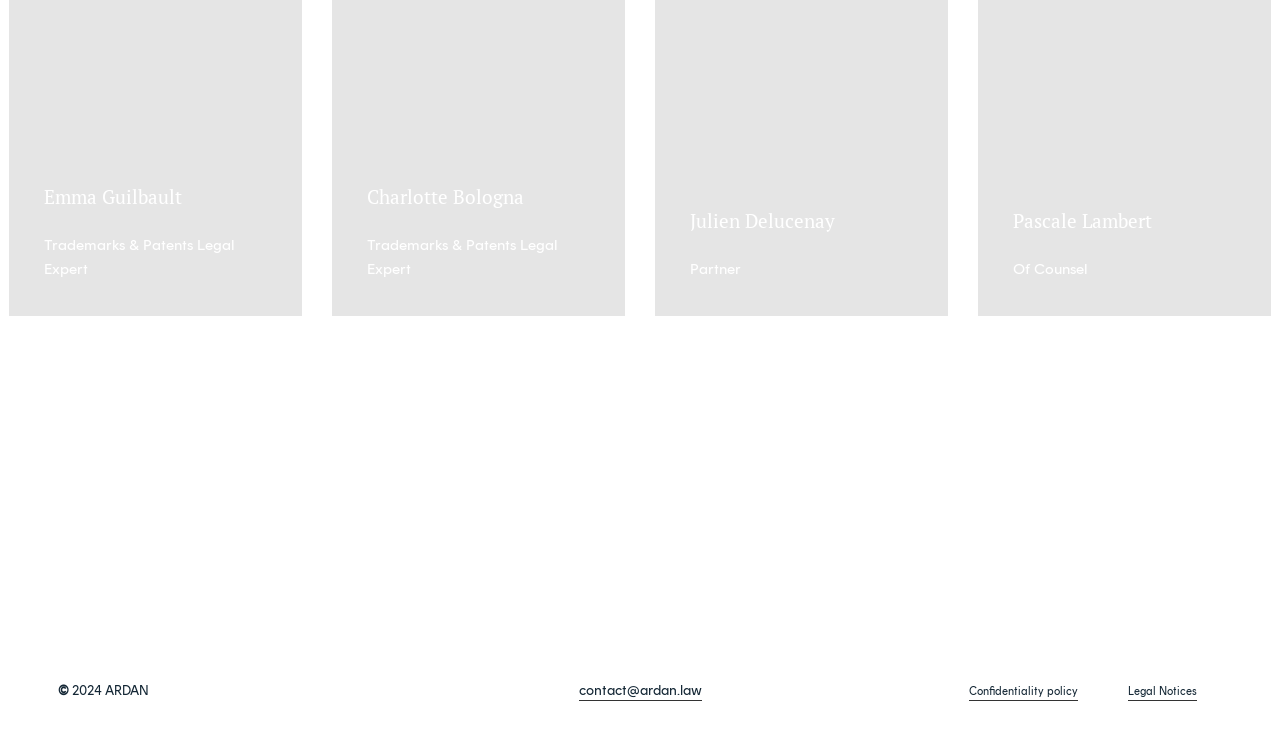What is Emma Guilbault's profession?
Please provide a single word or phrase as the answer based on the screenshot.

Trademarks & Patents Legal Expert